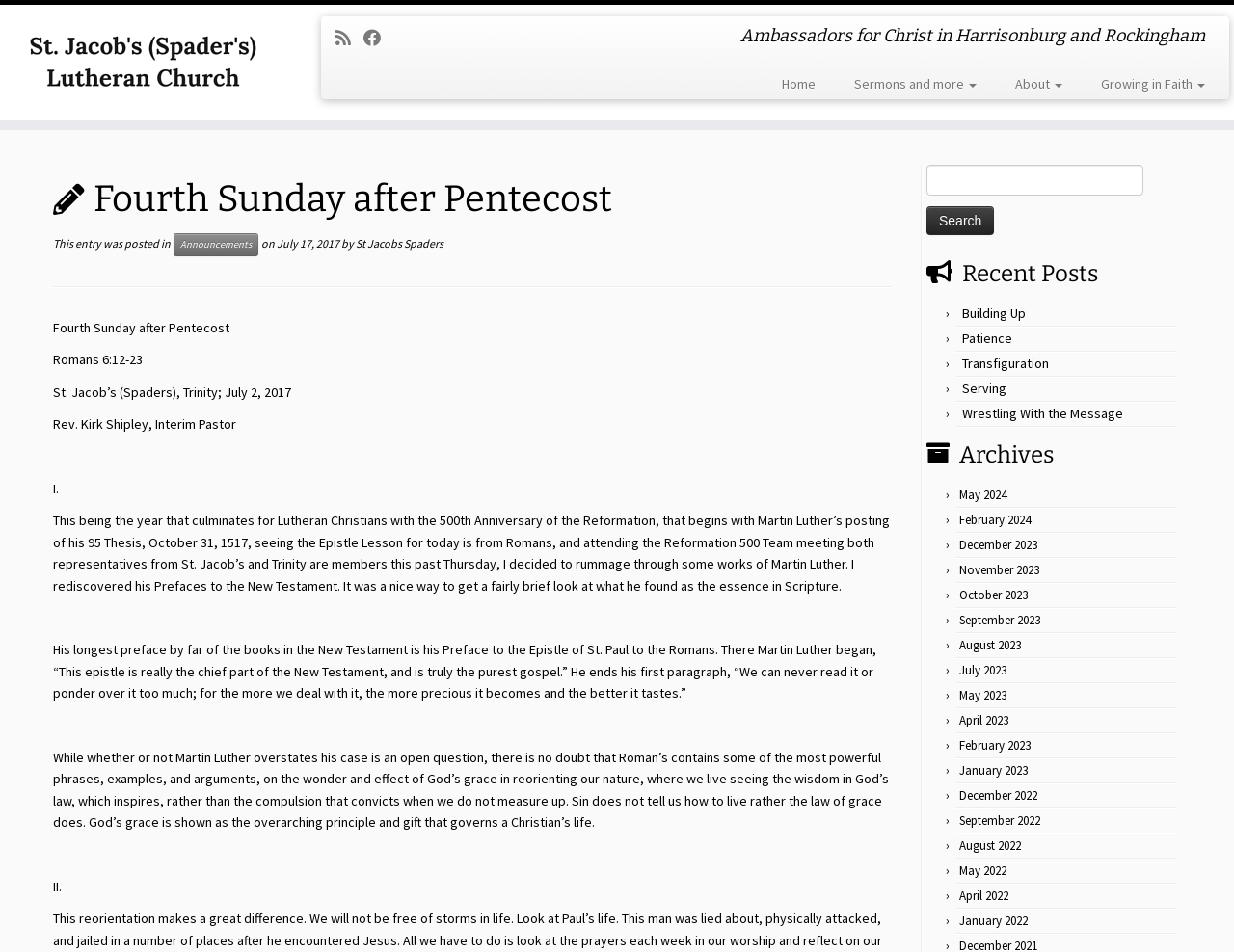Determine the bounding box coordinates for the region that must be clicked to execute the following instruction: "Follow on Facebook".

[0.295, 0.028, 0.319, 0.052]